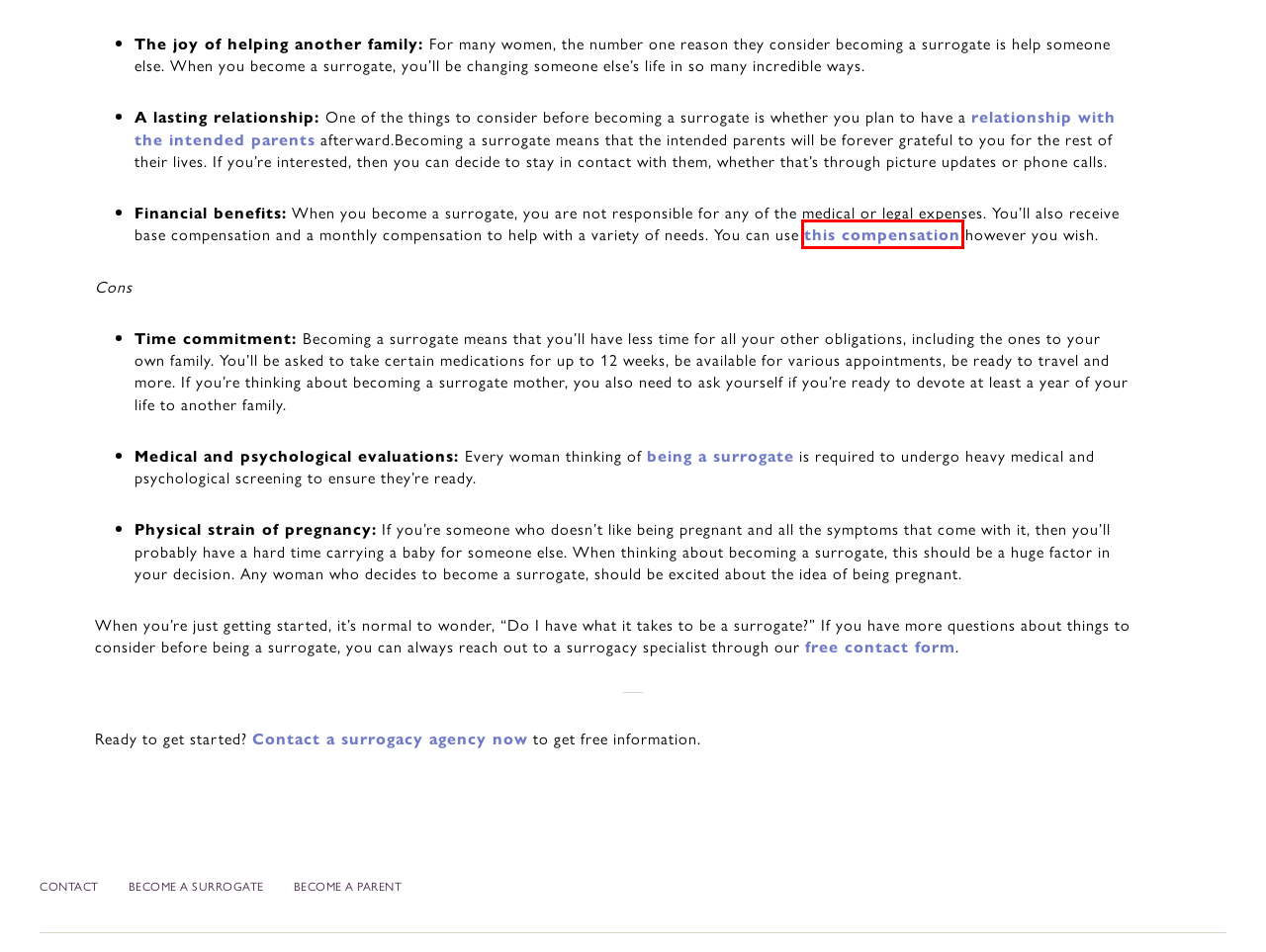You have a screenshot showing a webpage with a red bounding box around a UI element. Choose the webpage description that best matches the new page after clicking the highlighted element. Here are the options:
A. What You Should Know About Gestational Surrogacy Compensation | Surrogate.com
B. Contact | Surrogacy Agencies
C. How to Know if You Will Be a Great Surrogate | Surrogate.com
D. Relationship with Intended Parents - American Surrogacy
E. Should I Become a Surrogate? Pros and Cons of Surrogacy - American Surrogacy
F. Requirements for Surrogate Mothers [Are You Ready?] - American Surrogacy
G. Is Surrogacy Right for Me? | How To Be A Surrogate Mother
H. Surrogacy and Your Spouse: How Surrogacy Affects Them | How To Be A Surrogate Mother

A